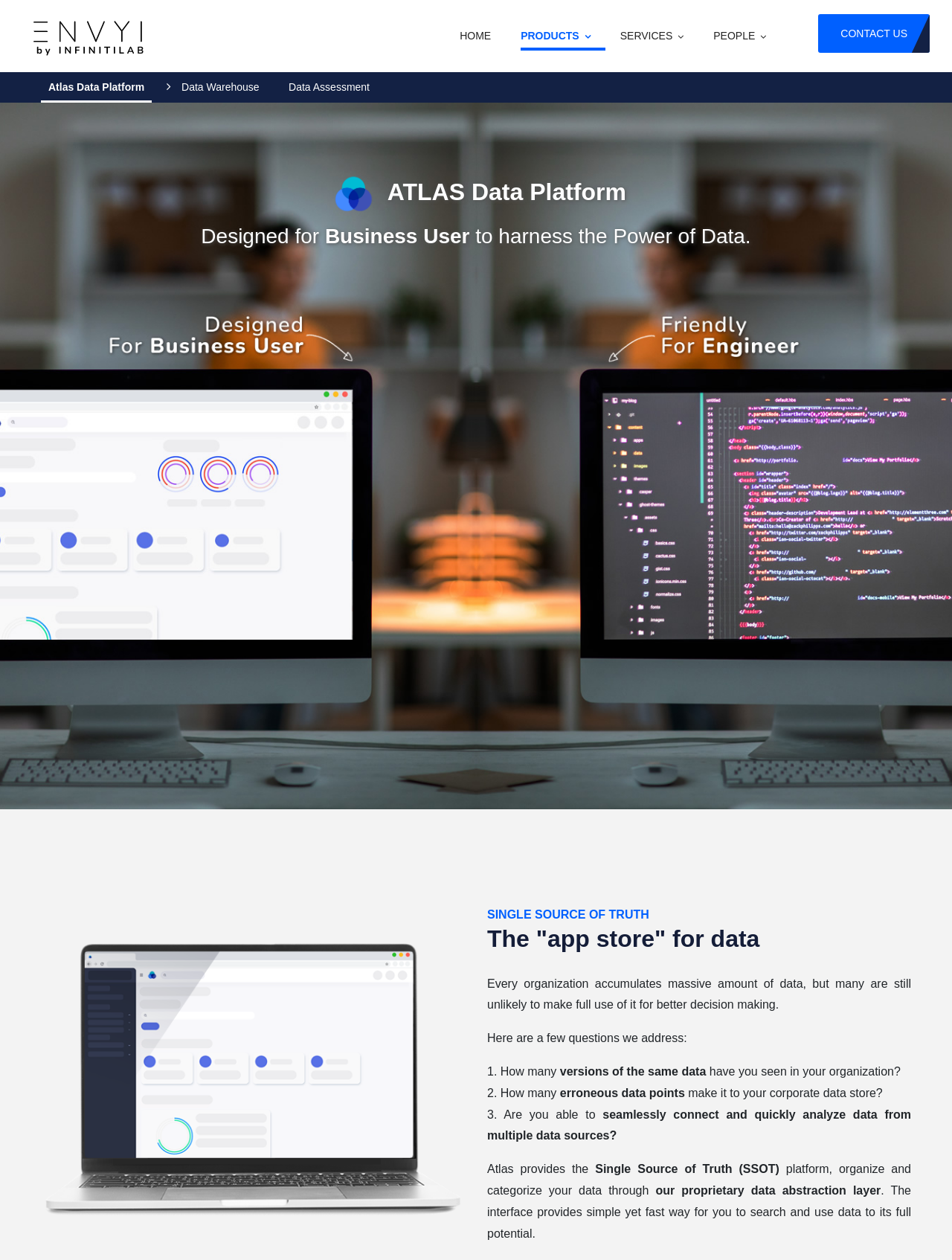How many questions are addressed on the webpage?
Using the image as a reference, deliver a detailed and thorough answer to the question.

The webpage addresses three questions, as mentioned in the StaticText 'Here are a few questions we address:' followed by three questions.